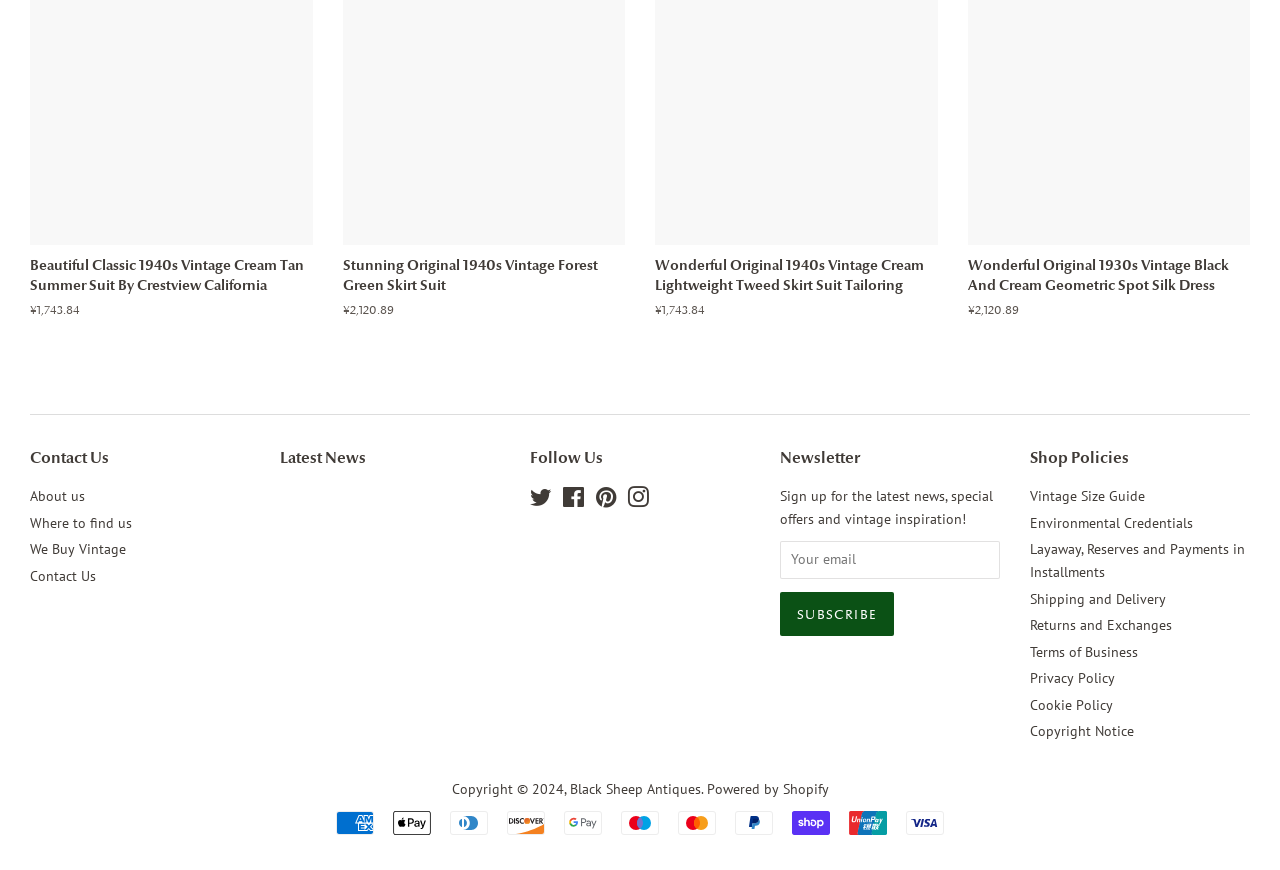Determine the bounding box coordinates of the clickable element to achieve the following action: 'Subscribe to the newsletter'. Provide the coordinates as four float values between 0 and 1, formatted as [left, top, right, bottom].

[0.609, 0.681, 0.699, 0.731]